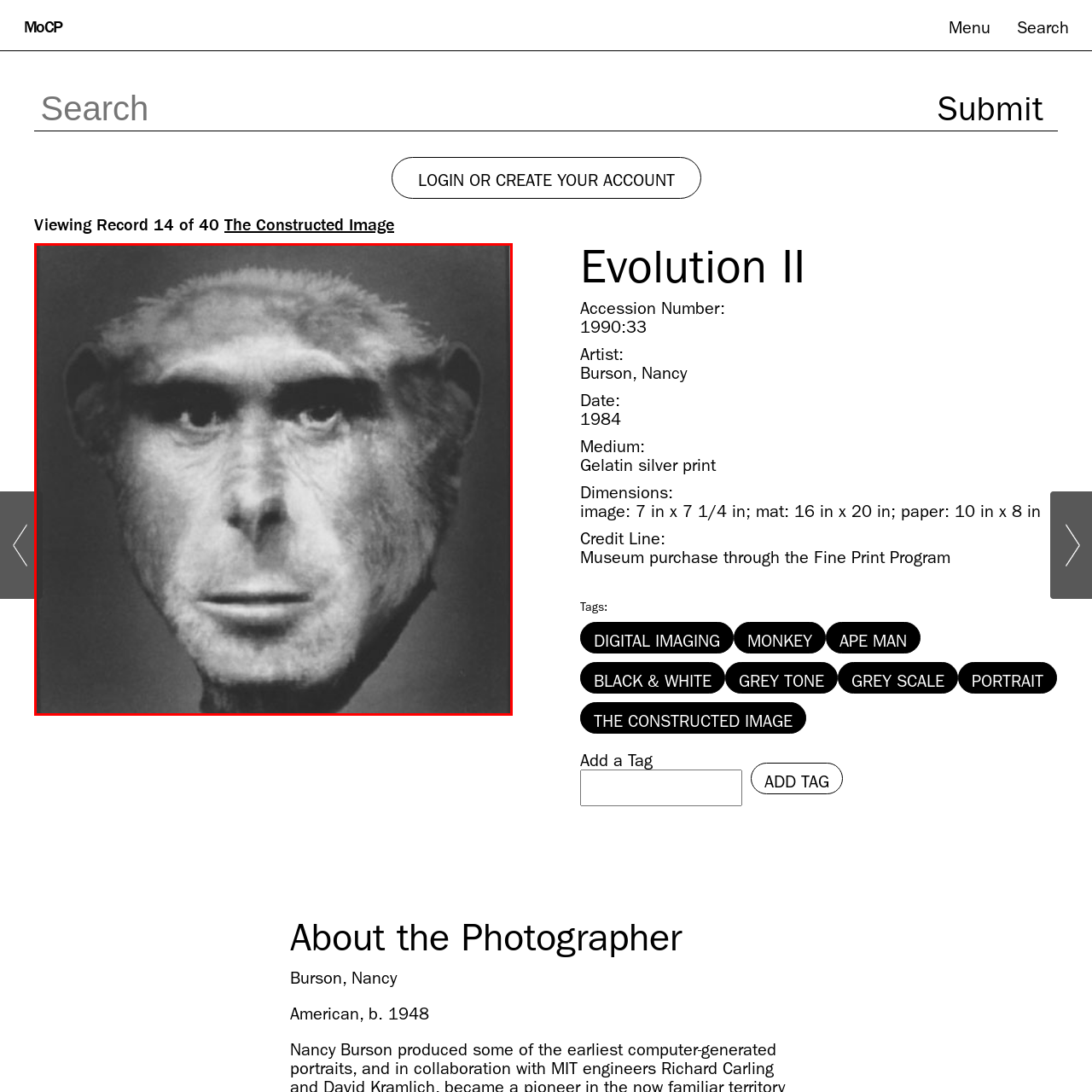Concentrate on the image bordered by the red line and give a one-word or short phrase answer to the following question:
What is the medium of the photograph?

Gelatin silver print